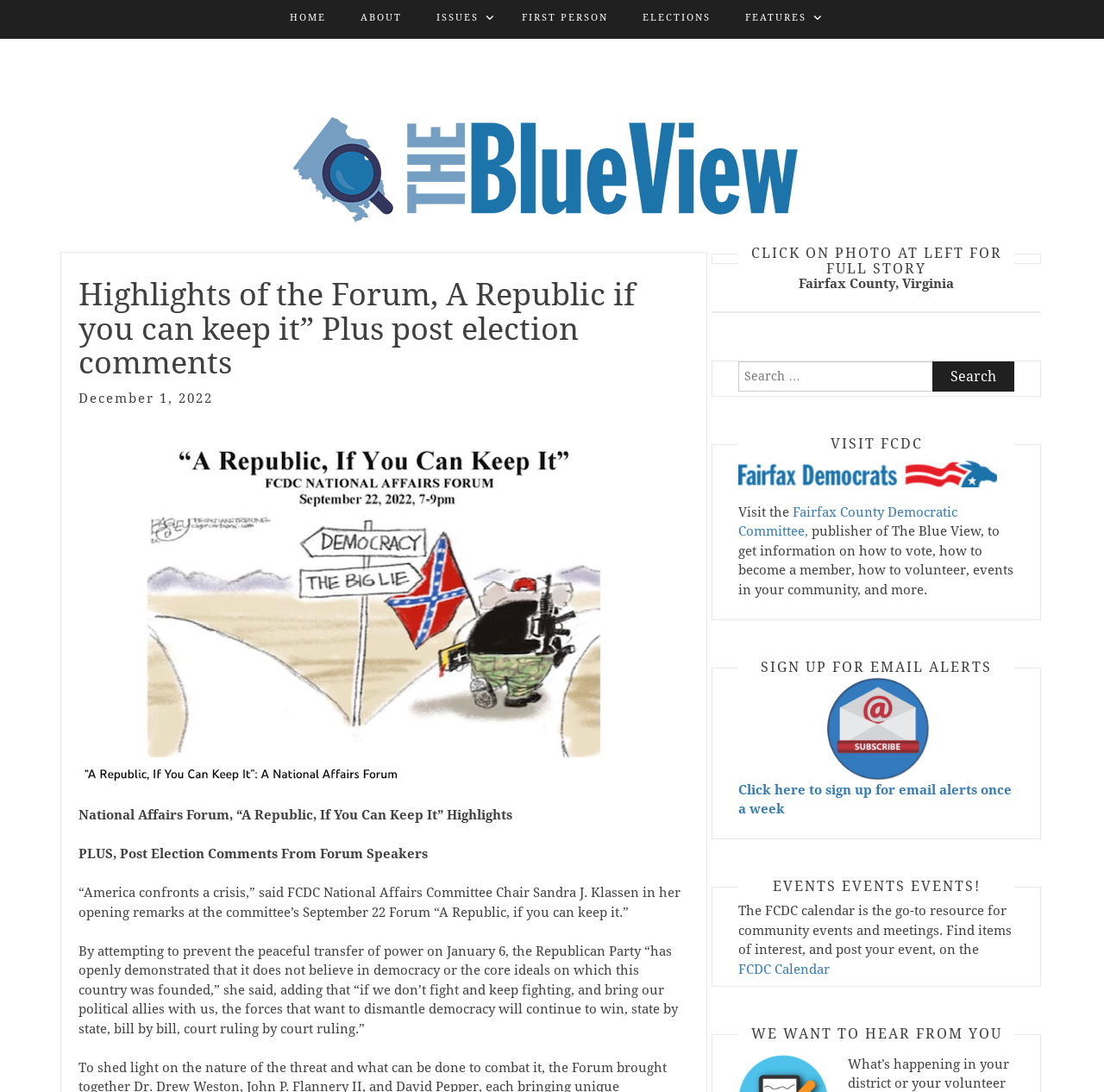Given the element description parent_node: Search for: value="Search", specify the bounding box coordinates of the corresponding UI element in the format (top-left x, top-left y, bottom-right x, bottom-right y). All values must be between 0 and 1.

[0.845, 0.331, 0.919, 0.359]